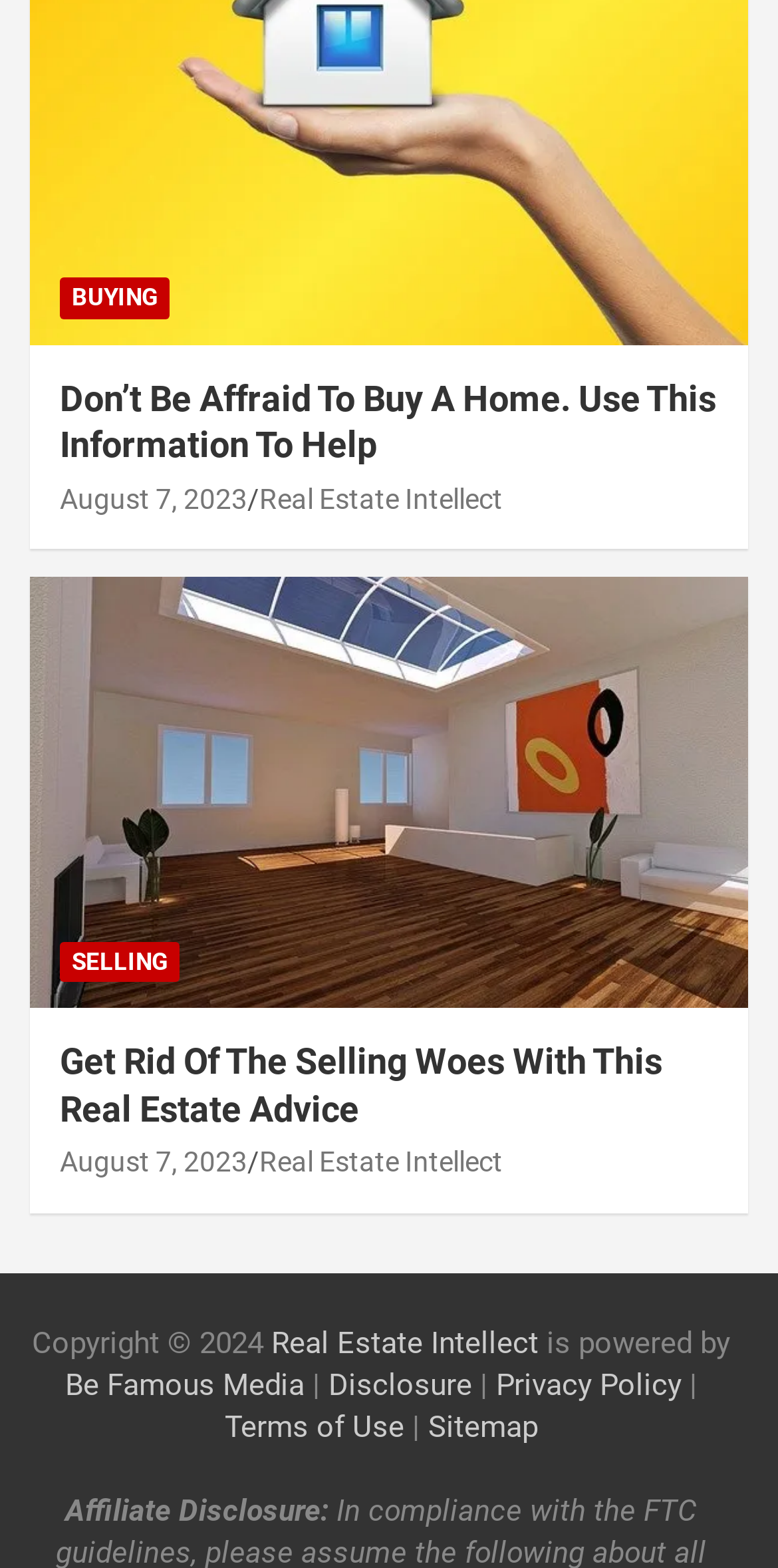Locate the bounding box coordinates of the area you need to click to fulfill this instruction: 'Check Address'. The coordinates must be in the form of four float numbers ranging from 0 to 1: [left, top, right, bottom].

None